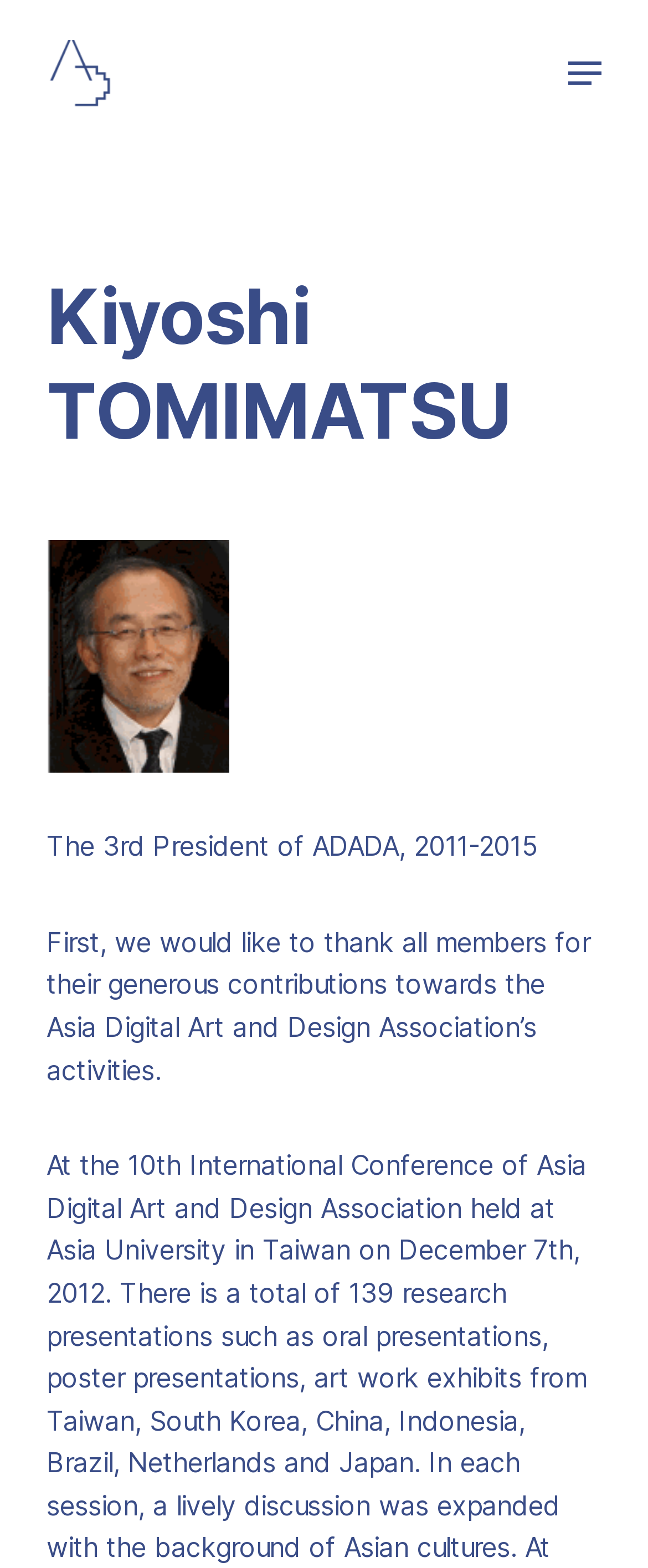What is the organization mentioned on this webpage?
Give a single word or phrase as your answer by examining the image.

Asia Digital Art and Design Association